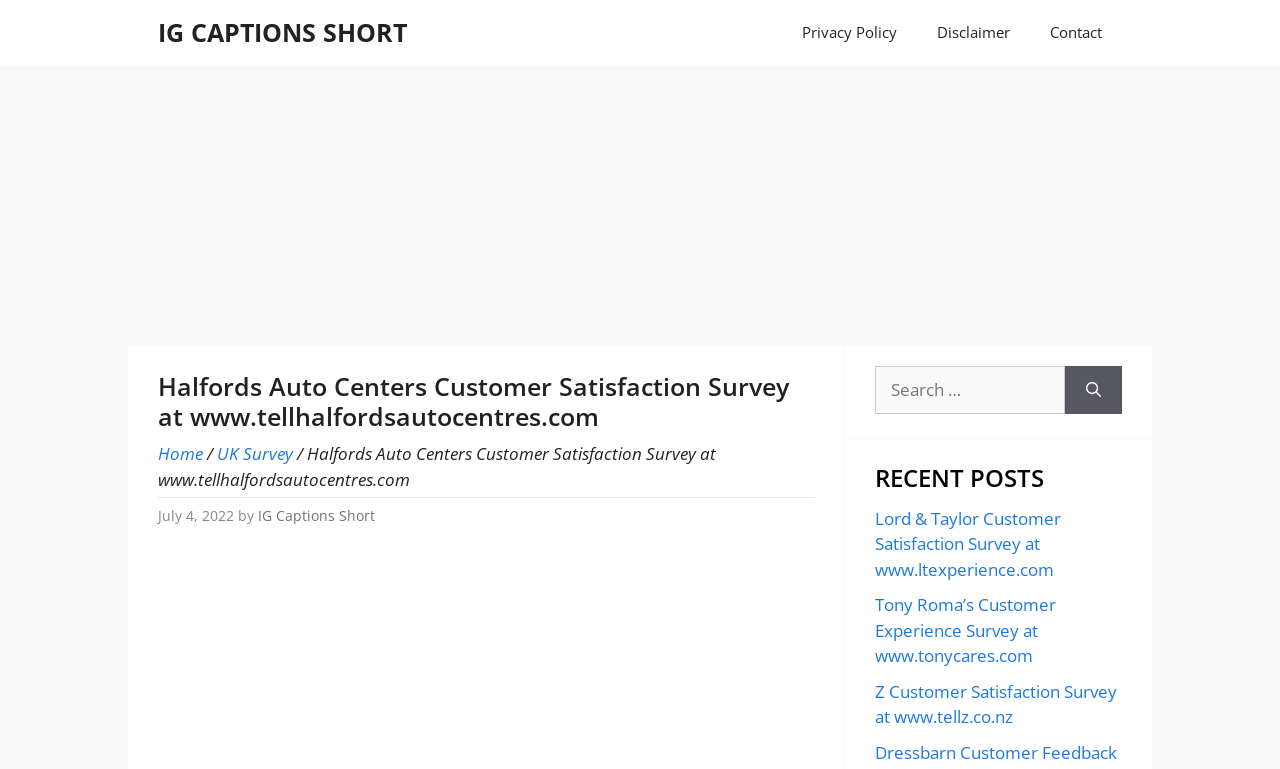How many links are in the primary navigation?
Provide a detailed and extensive answer to the question.

The primary navigation section contains four links: 'IG CAPTIONS SHORT', 'Privacy Policy', 'Disclaimer', and 'Contact'.